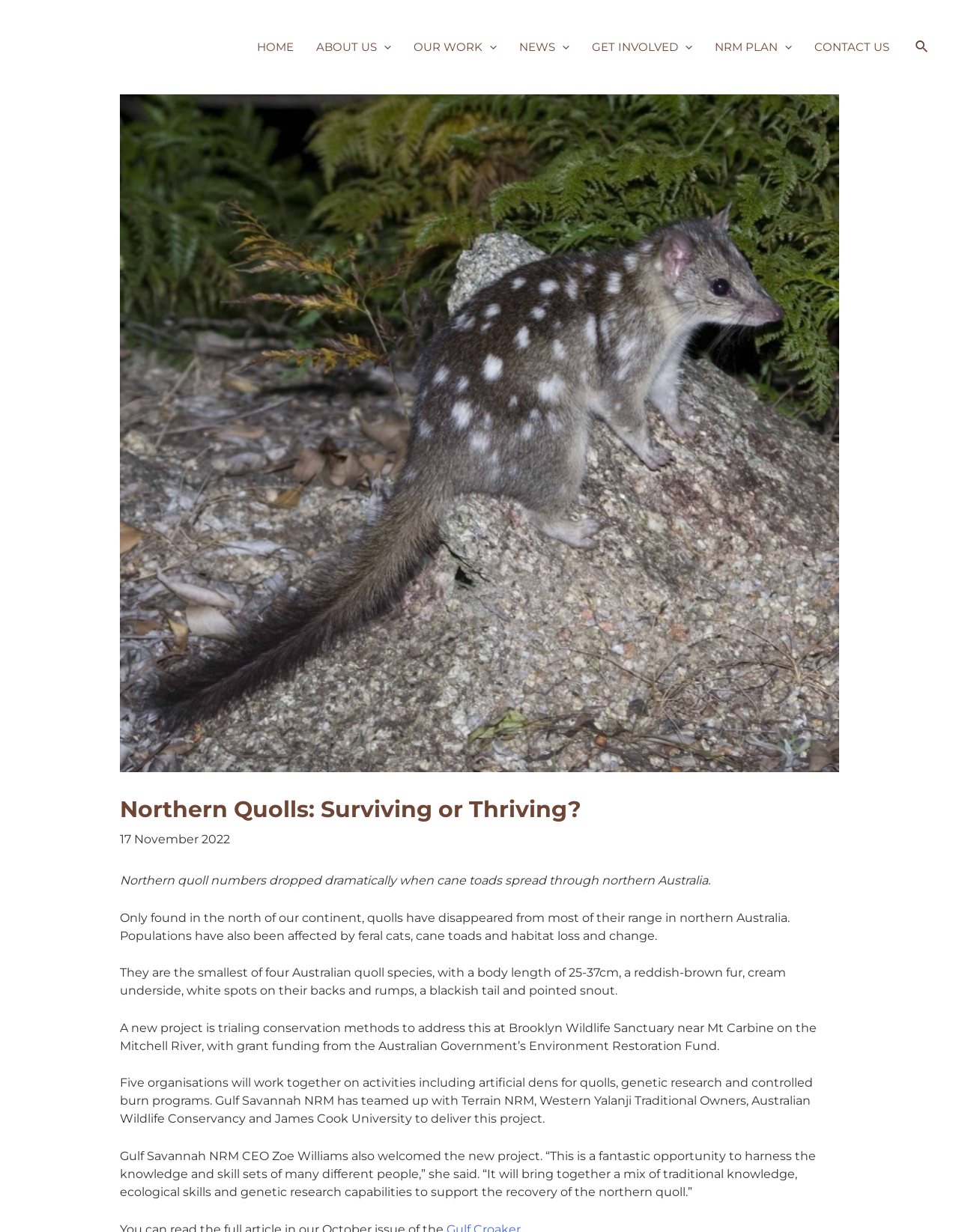Using the description "HOME", predict the bounding box of the relevant HTML element.

[0.256, 0.017, 0.318, 0.06]